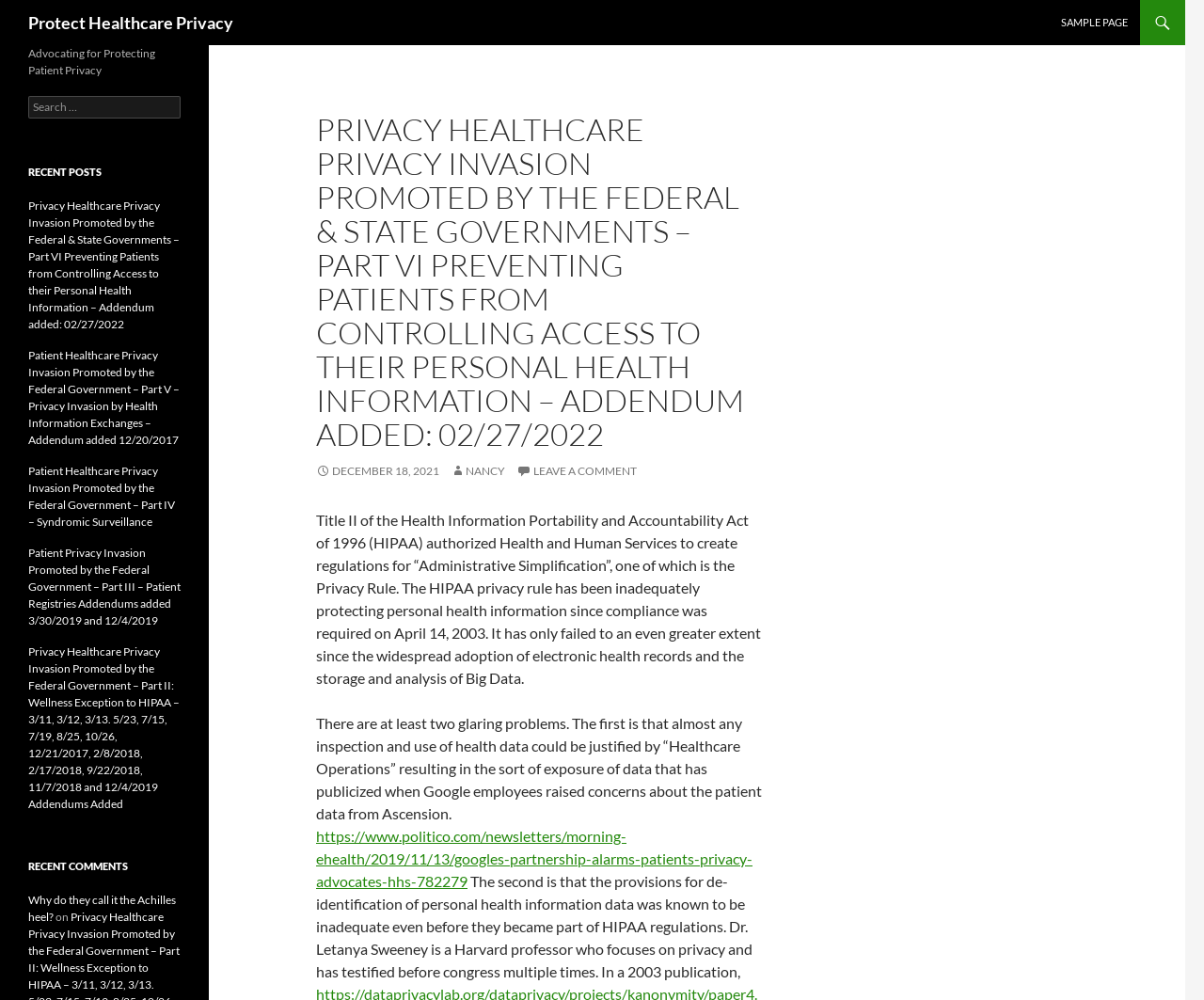Please identify the bounding box coordinates of the clickable area that will fulfill the following instruction: "Search for something". The coordinates should be in the format of four float numbers between 0 and 1, i.e., [left, top, right, bottom].

[0.023, 0.096, 0.15, 0.119]